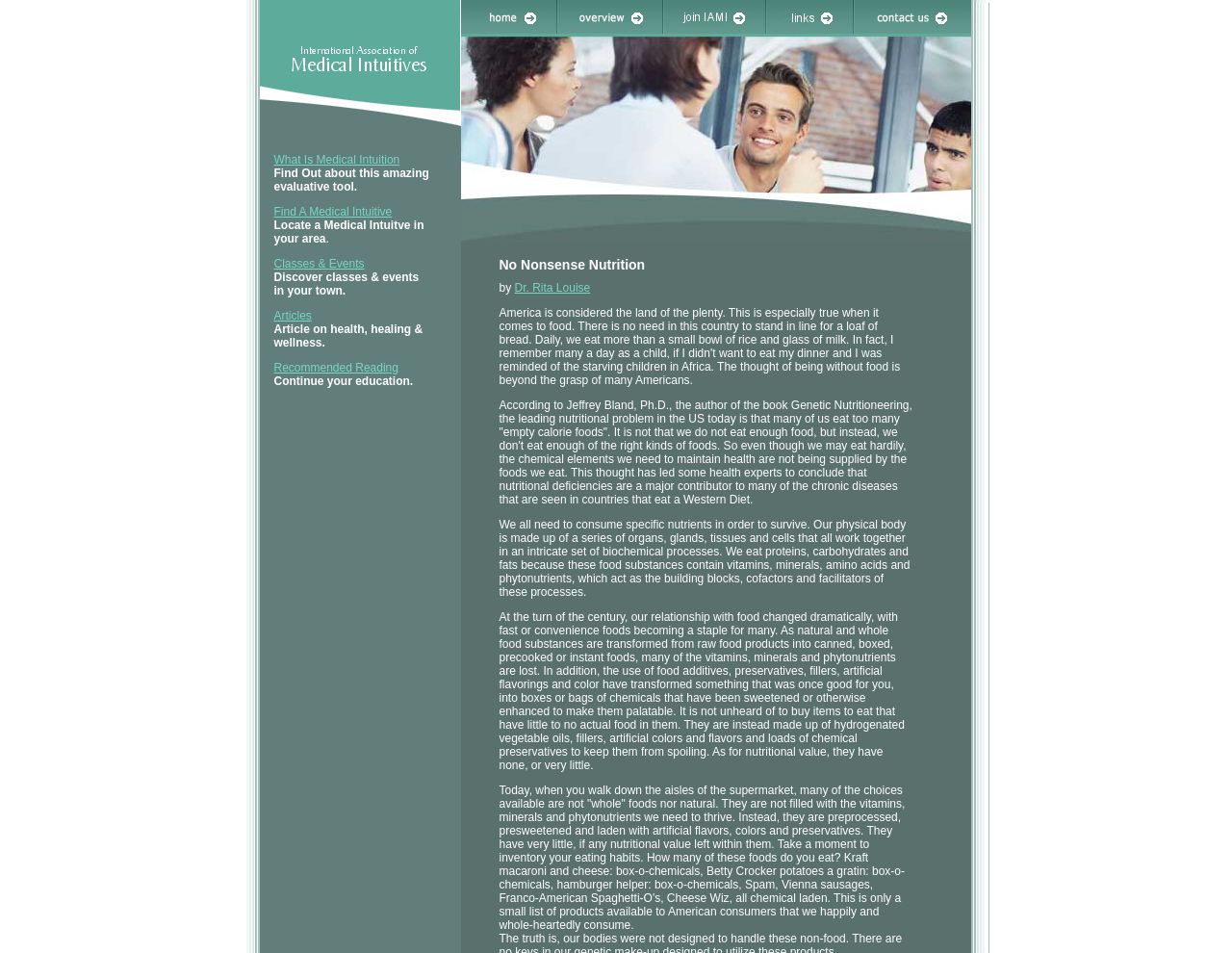Identify the bounding box coordinates for the UI element that matches this description: "name="btn_home"".

[0.374, 0.021, 0.451, 0.038]